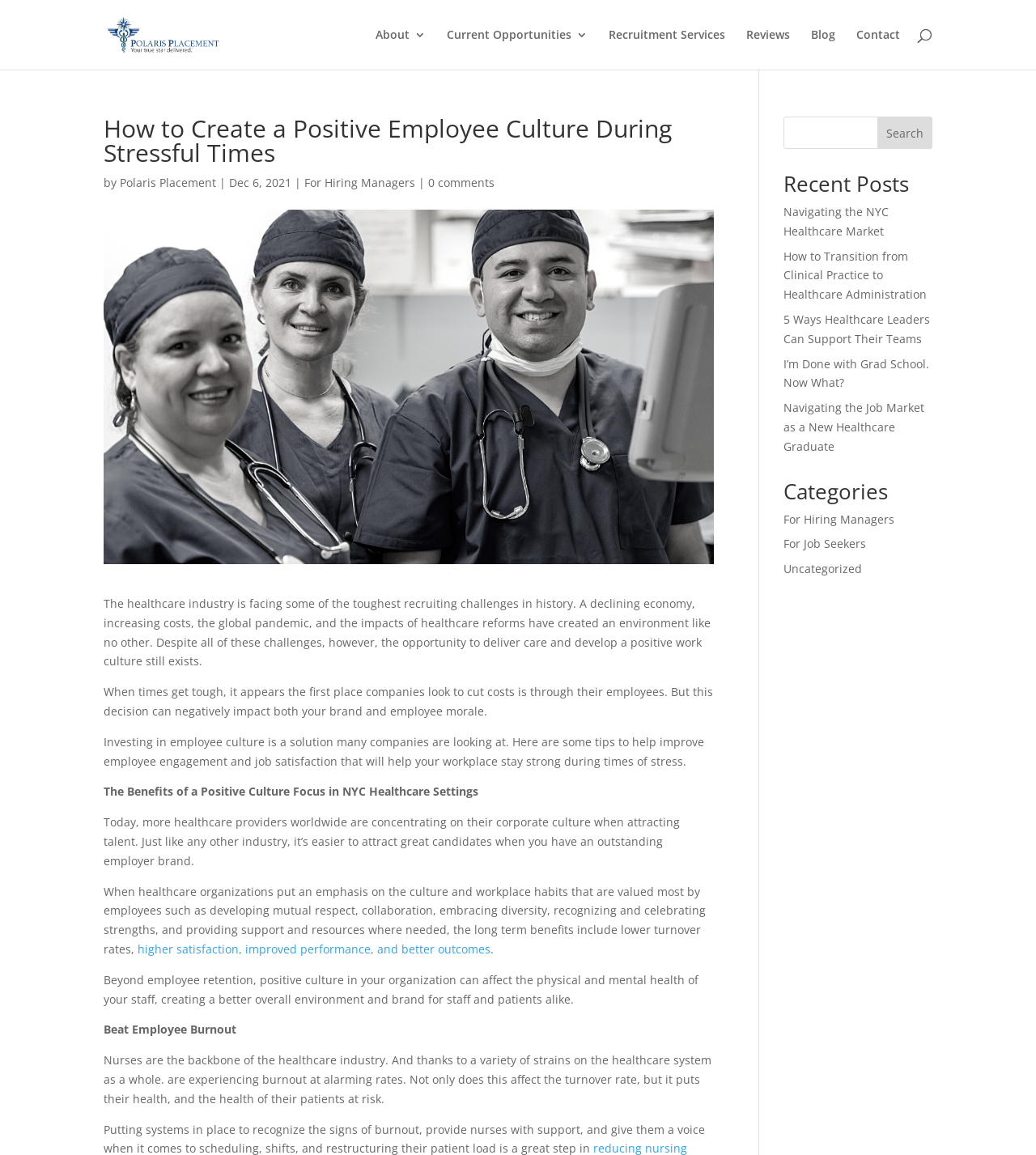Can you find and provide the title of the webpage?

How to Create a Positive Employee Culture During Stressful Times